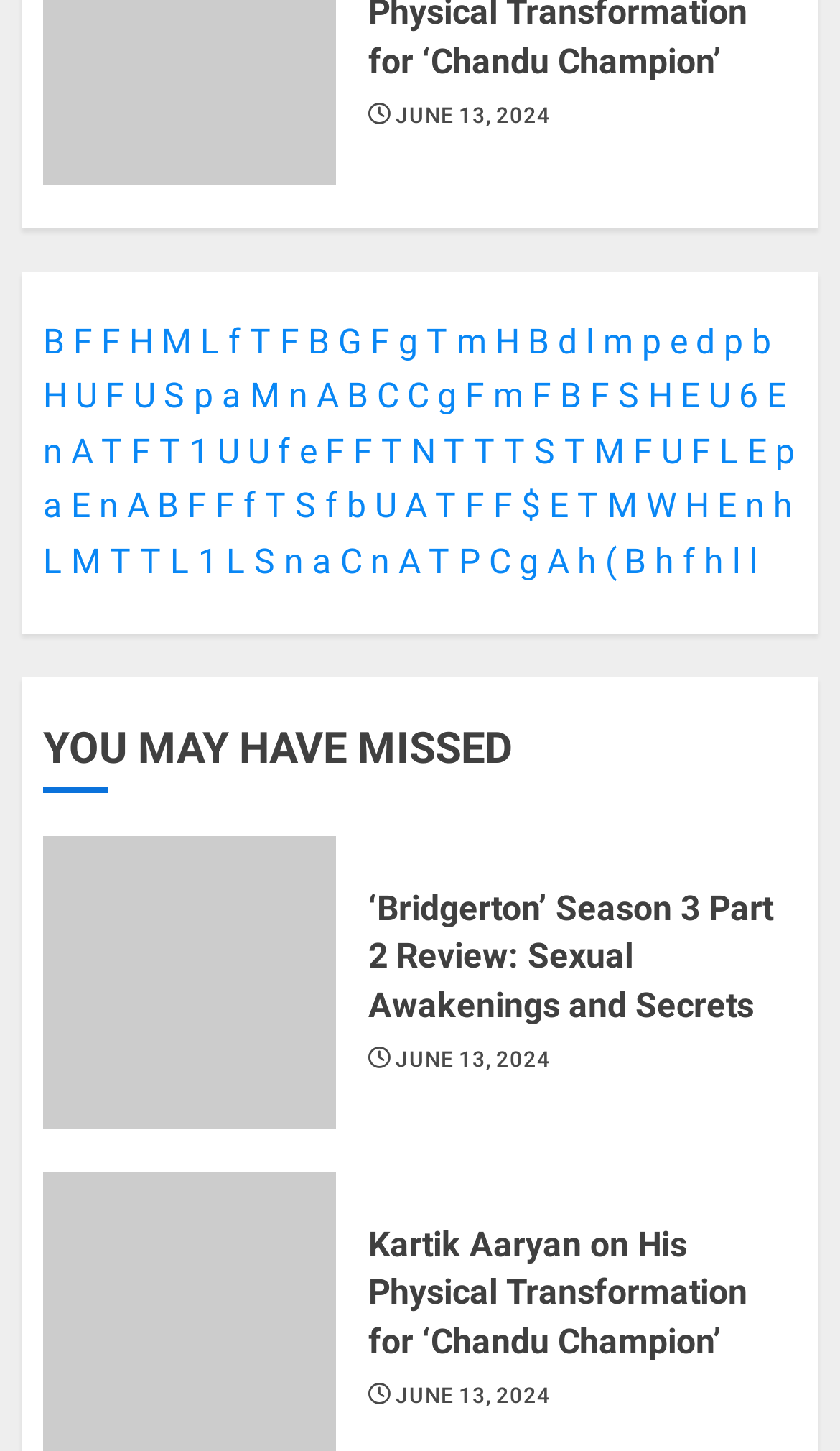Please give a succinct answer to the question in one word or phrase:
What is the last letter of the last link?

A